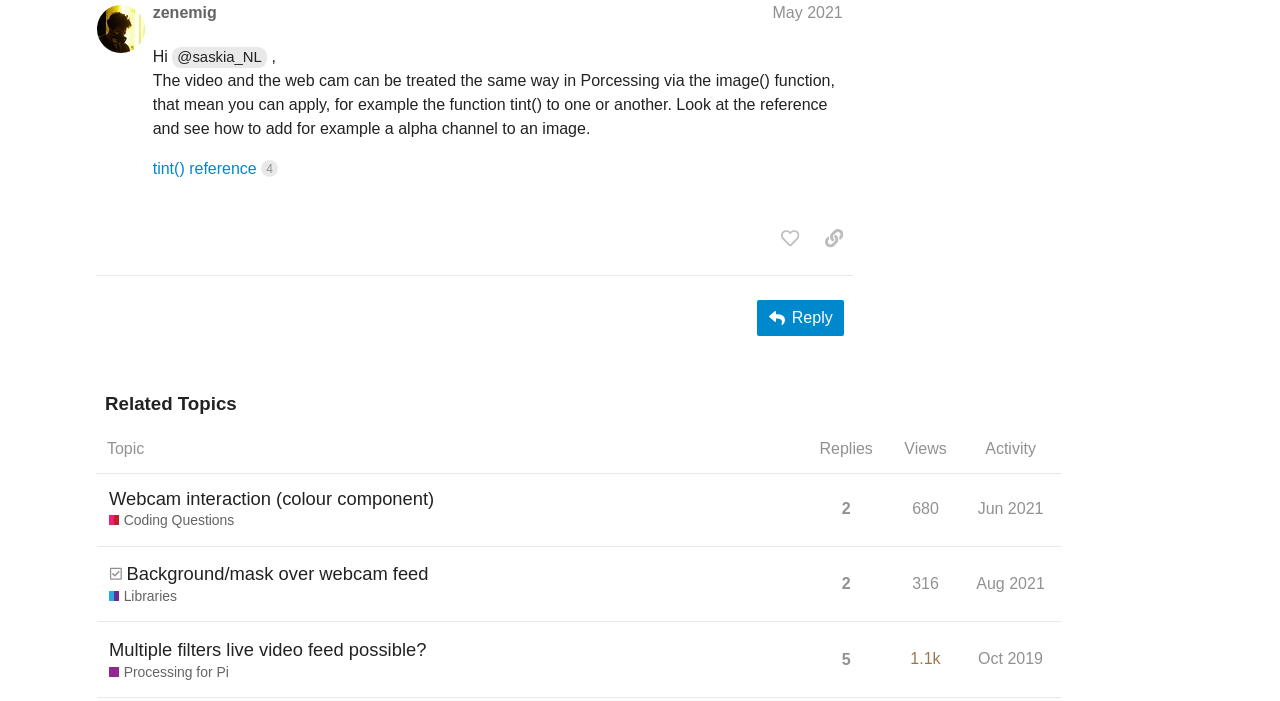Based on the element description: "Webcam interaction (colour component)", identify the UI element and provide its bounding box coordinates. Use four float numbers between 0 and 1, [left, top, right, bottom].

[0.085, 0.674, 0.339, 0.747]